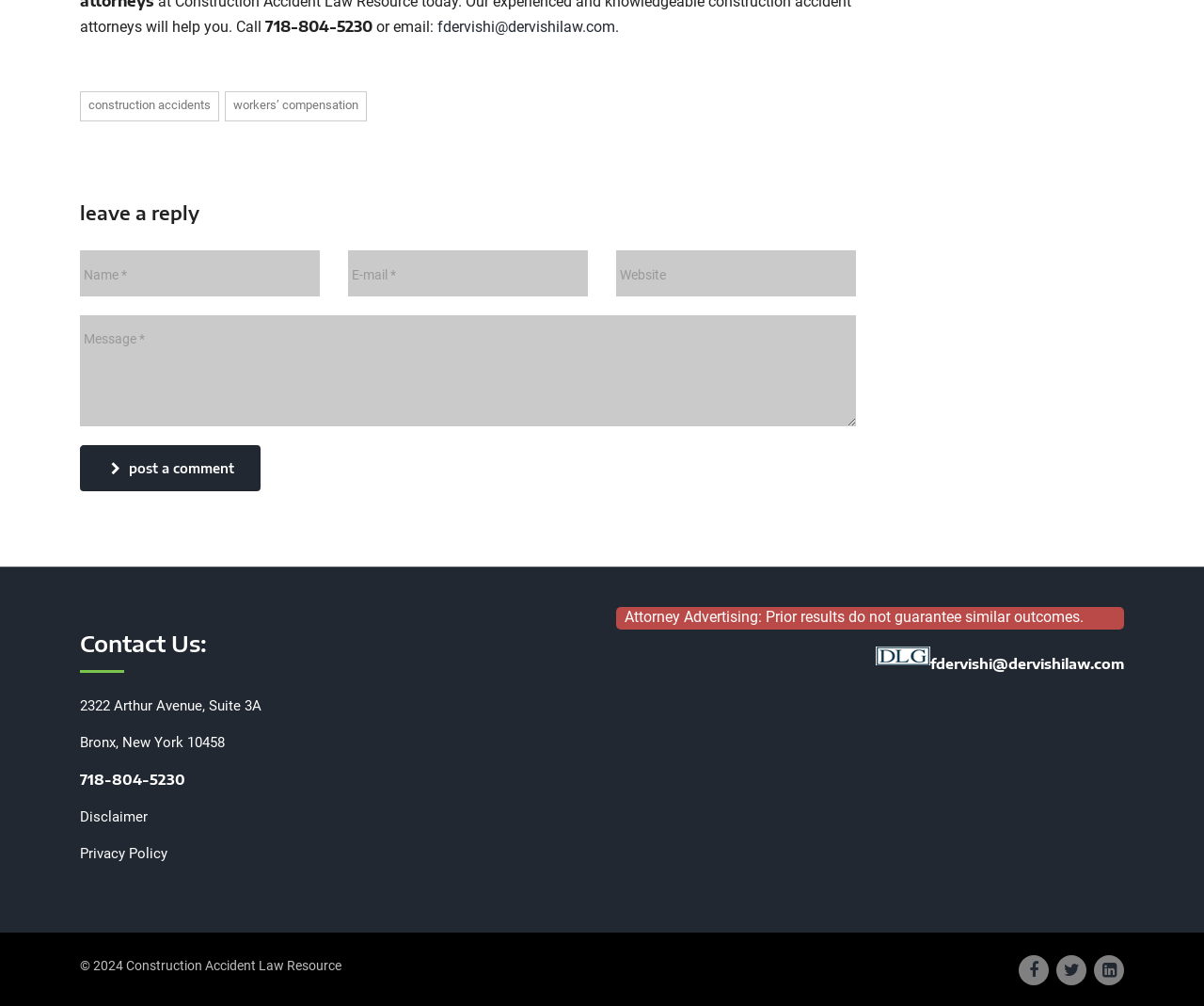Locate the bounding box coordinates of the segment that needs to be clicked to meet this instruction: "click the 'Disclaimer' link".

[0.066, 0.803, 0.123, 0.82]